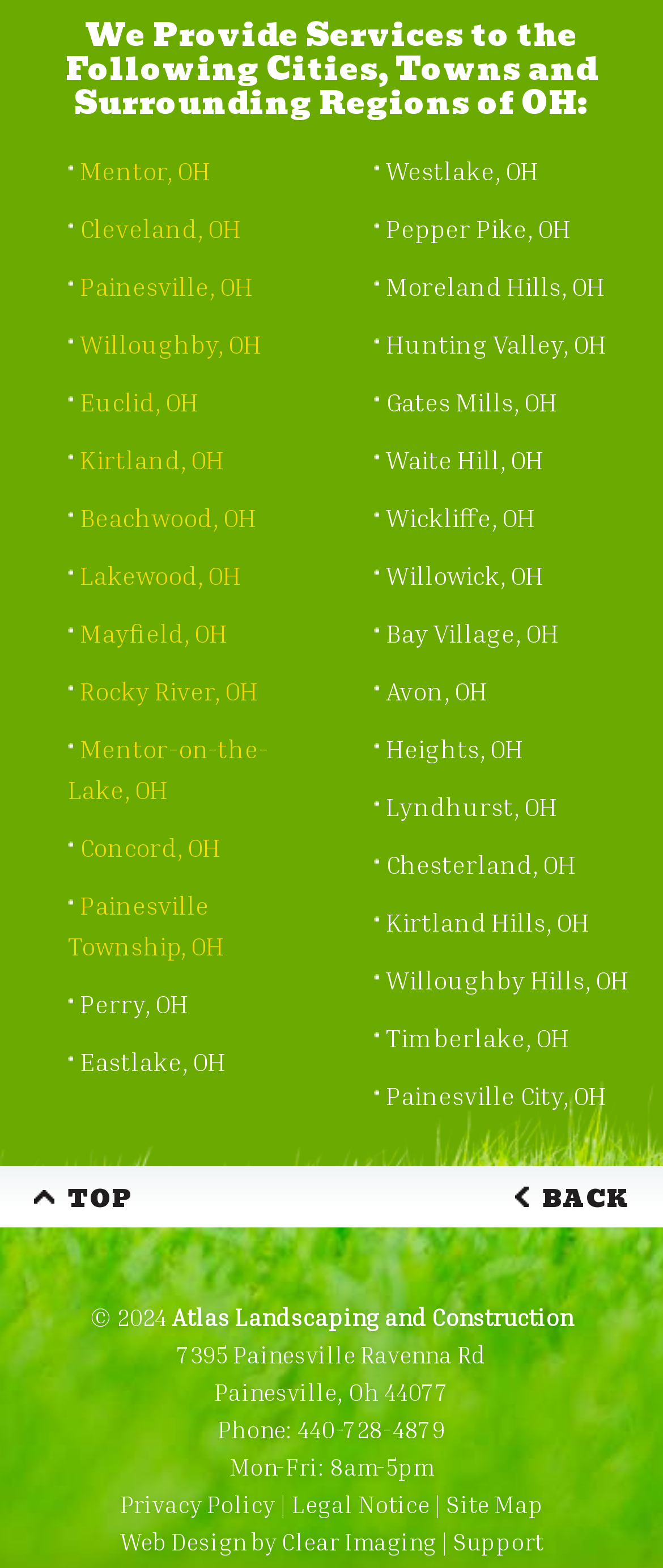Using the element description: "Cleveland, OH", determine the bounding box coordinates for the specified UI element. The coordinates should be four float numbers between 0 and 1, [left, top, right, bottom].

[0.103, 0.136, 0.364, 0.155]